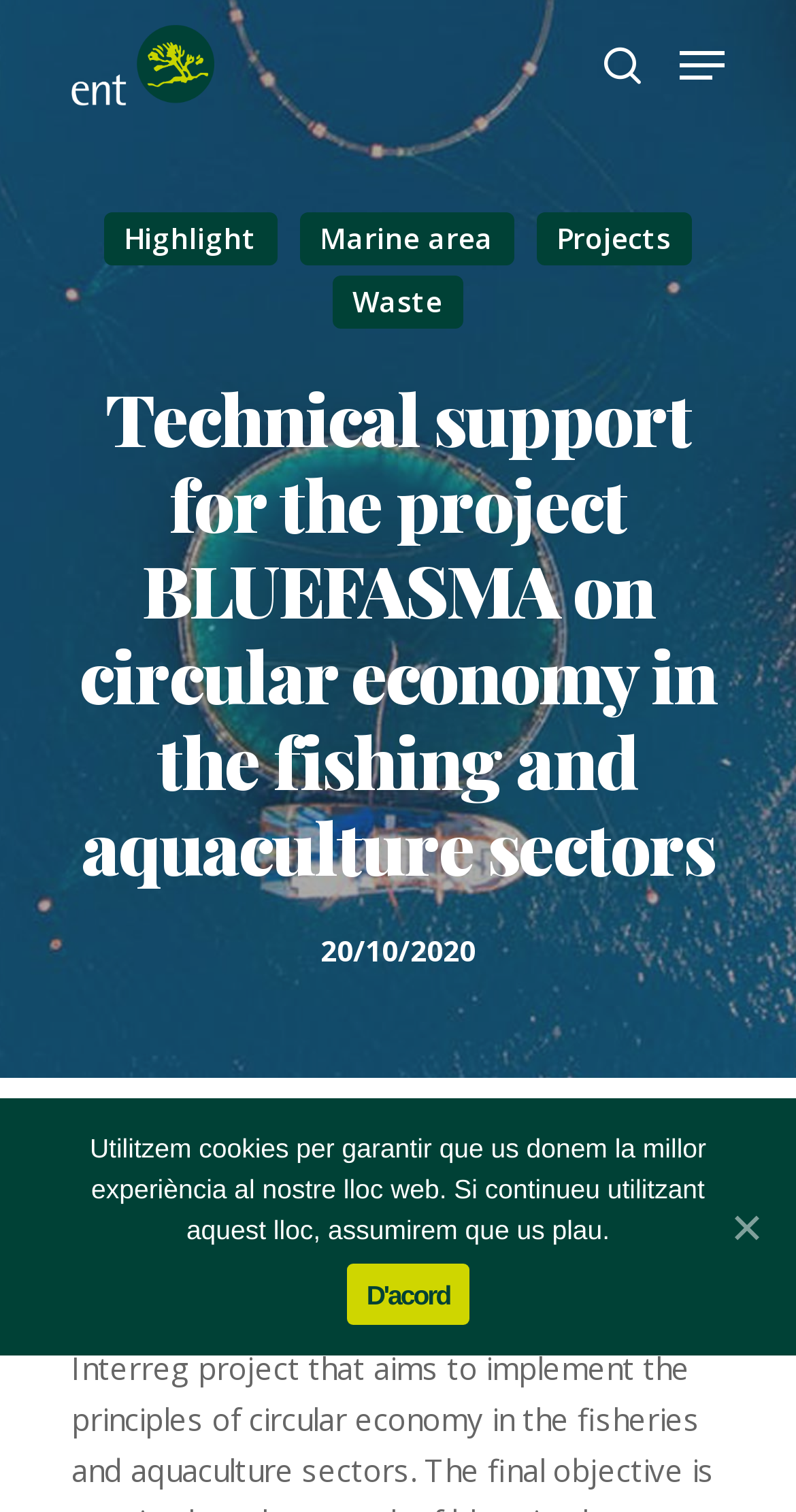Please mark the bounding box coordinates of the area that should be clicked to carry out the instruction: "open navigation menu".

[0.854, 0.03, 0.91, 0.057]